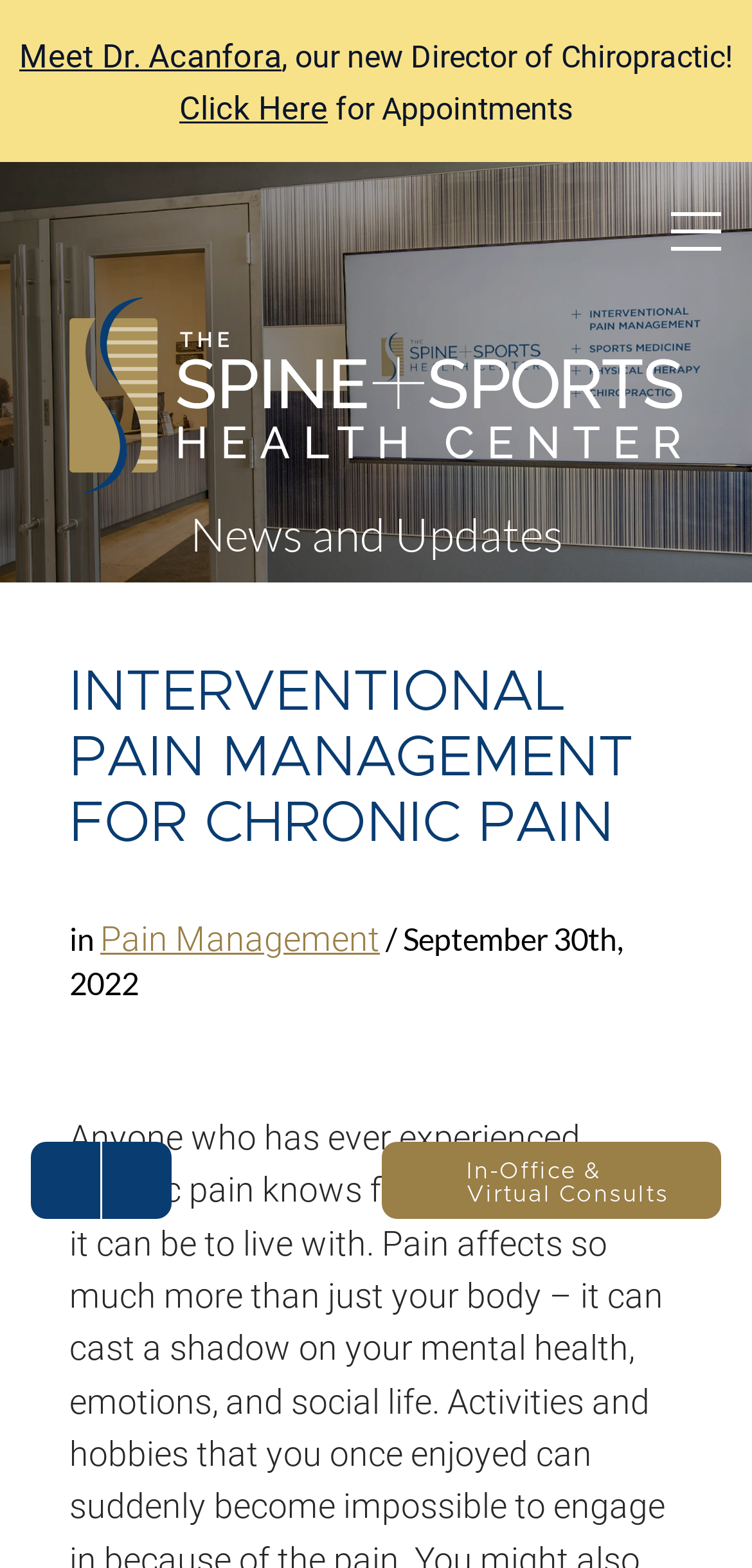Give a concise answer of one word or phrase to the question: 
What type of consults are offered by the center?

In-Office & Virtual